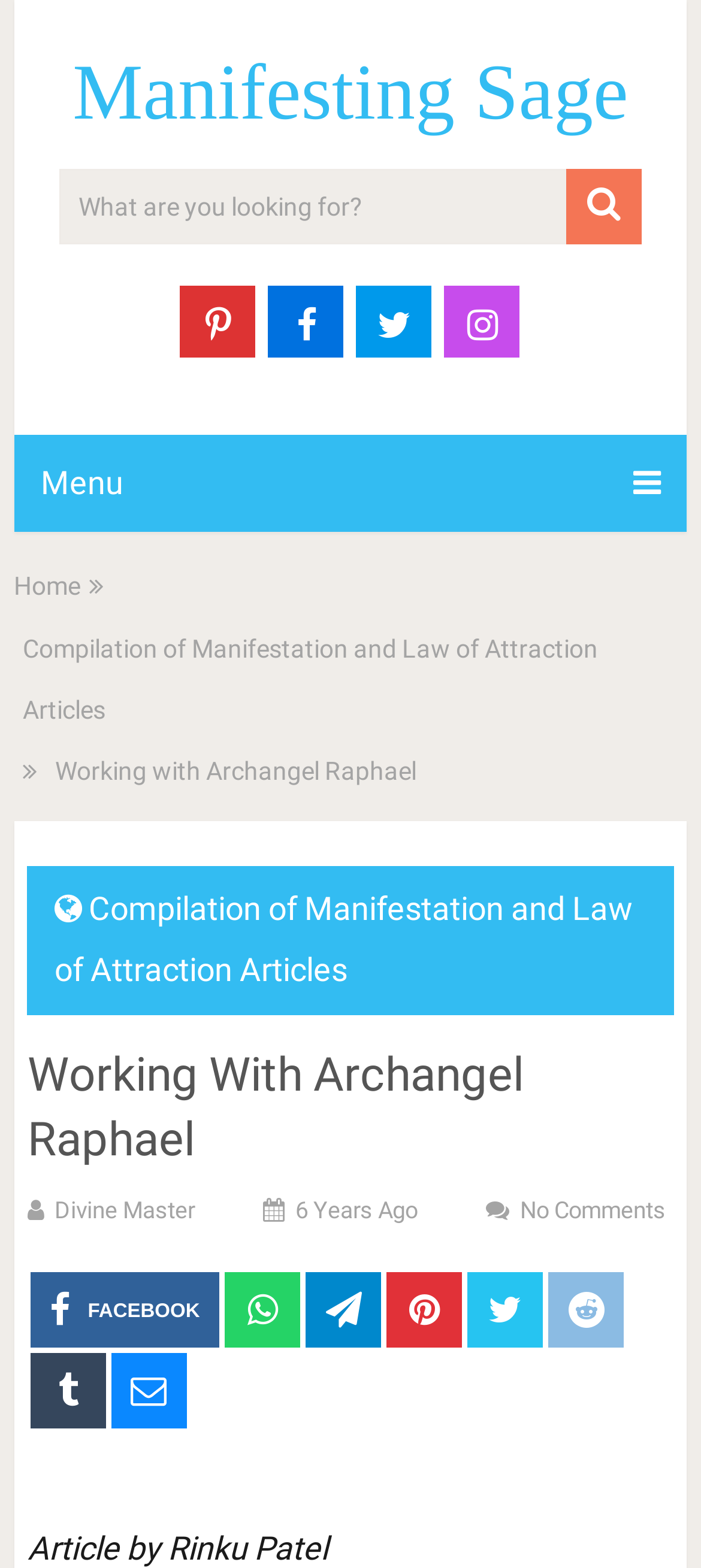What is the author of the article?
Relying on the image, give a concise answer in one word or a brief phrase.

Rinku Patel